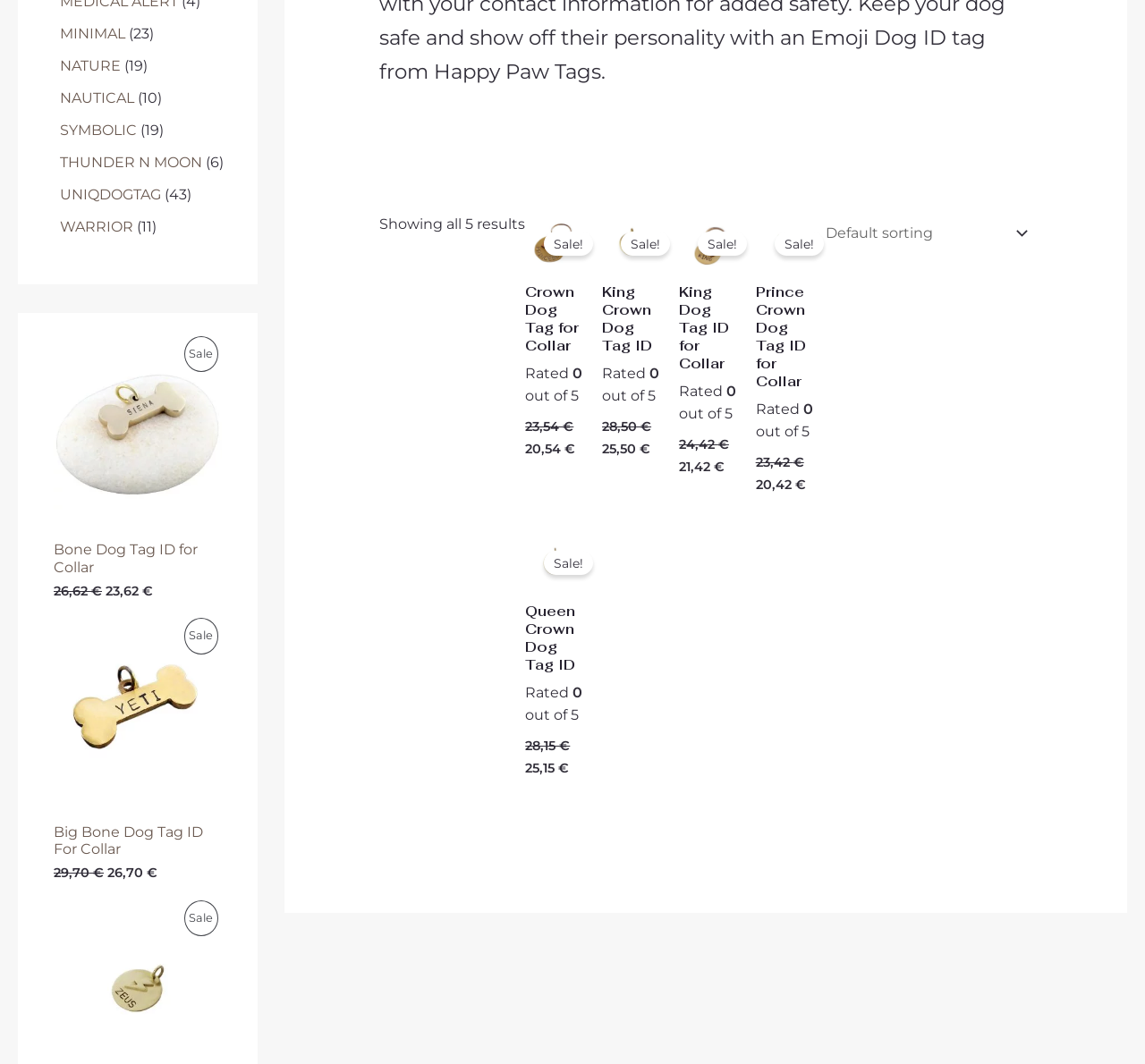Given the description of the UI element: "WARRIOR", predict the bounding box coordinates in the form of [left, top, right, bottom], with each value being a float between 0 and 1.

[0.052, 0.205, 0.116, 0.221]